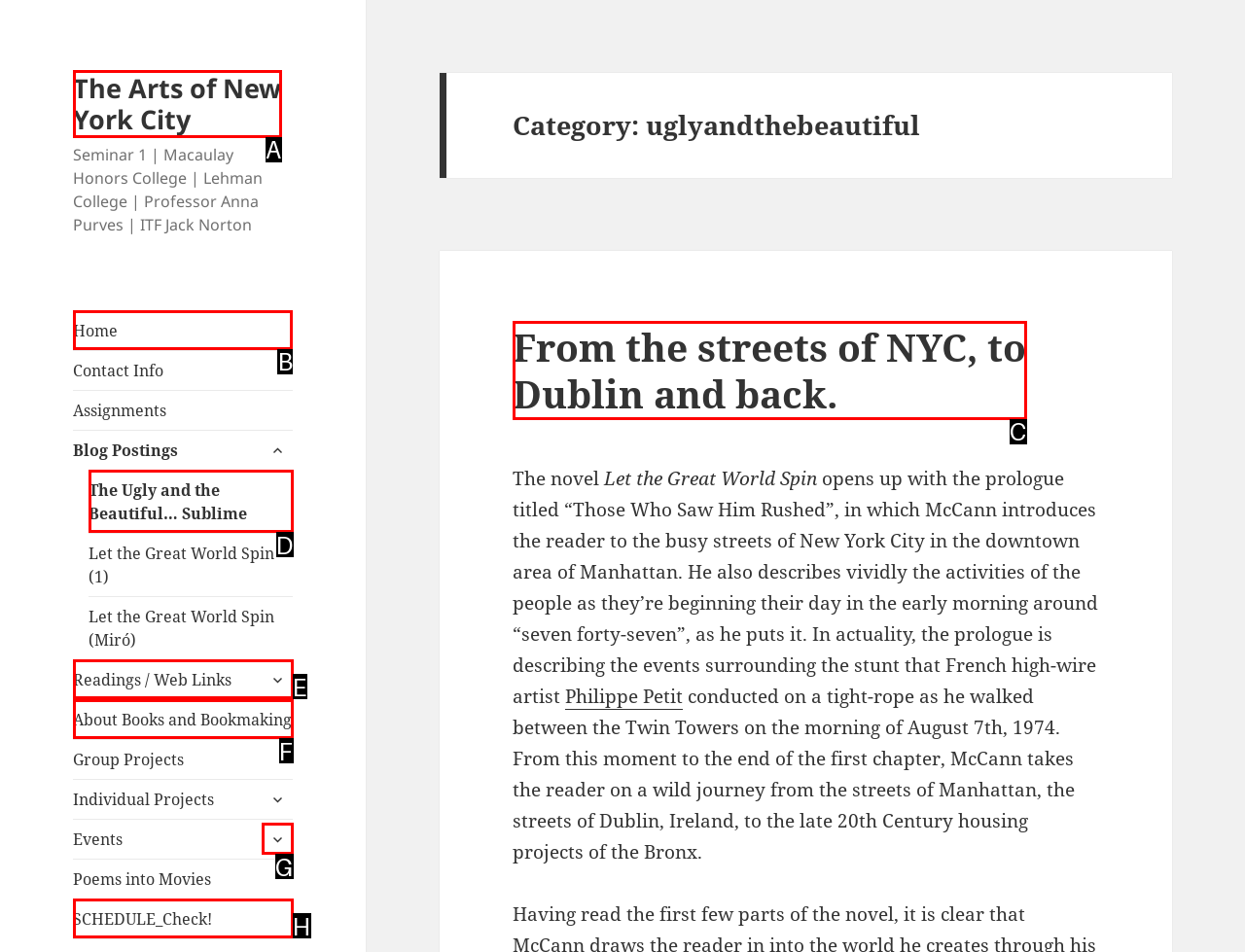Among the marked elements in the screenshot, which letter corresponds to the UI element needed for the task: Click on the 'Home' link?

B